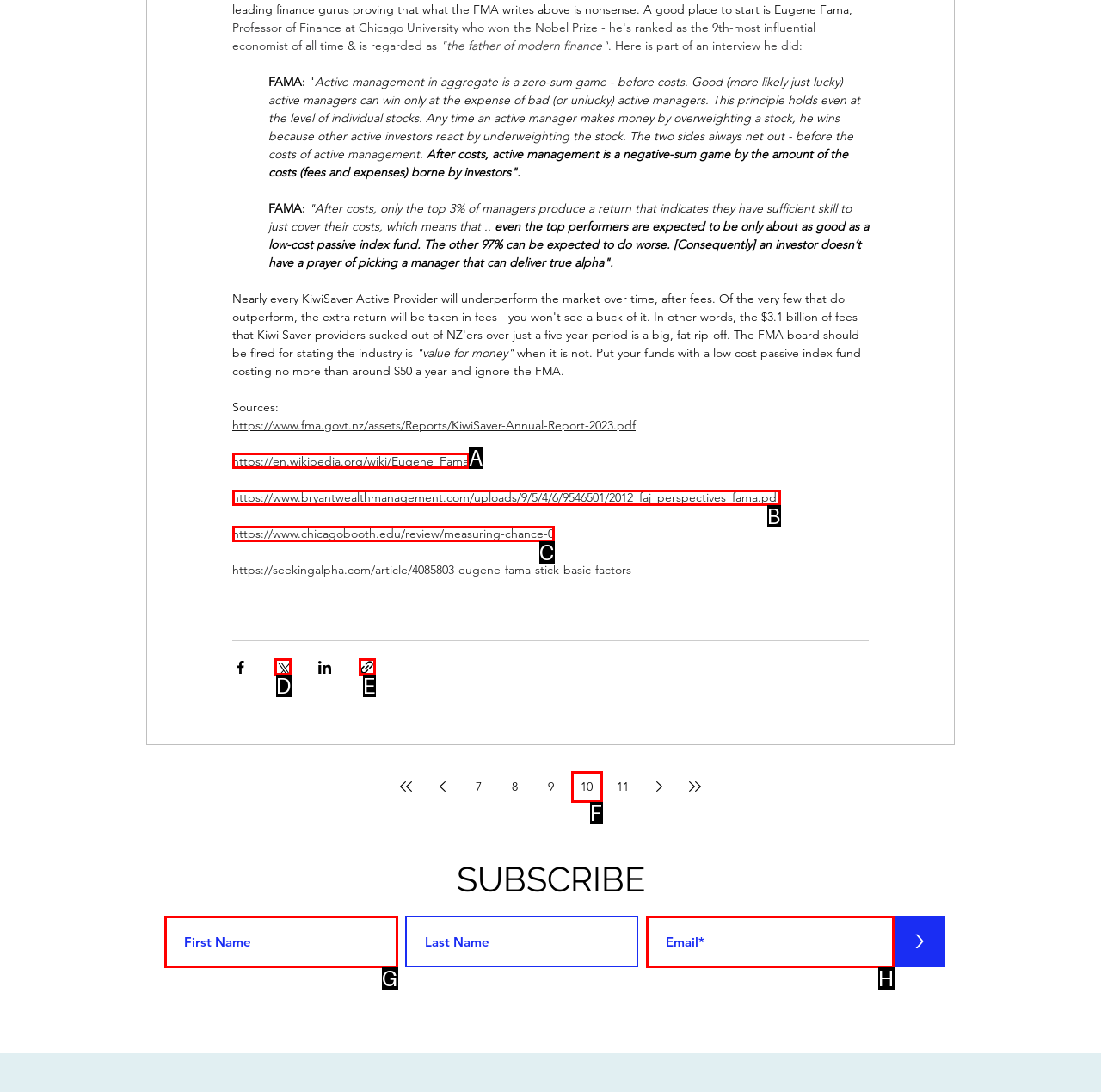Select the correct HTML element to complete the following task: Visit the Wikipedia page of Eugene Fama
Provide the letter of the choice directly from the given options.

A